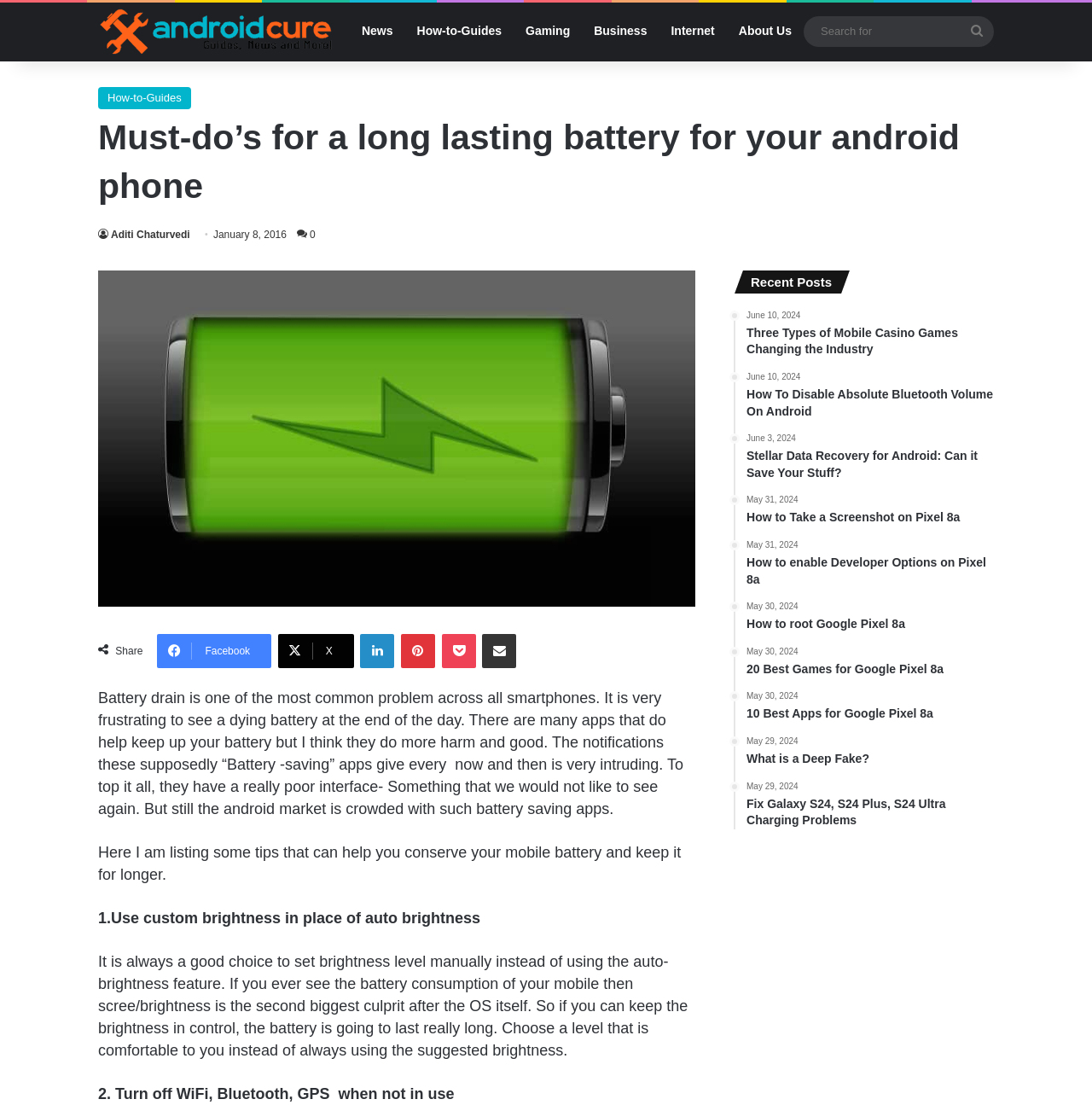Given the element description Search for, identify the bounding box coordinates for the UI element on the webpage screenshot. The format should be (top-left x, top-left y, bottom-right x, bottom-right y), with values between 0 and 1.

[0.879, 0.014, 0.91, 0.042]